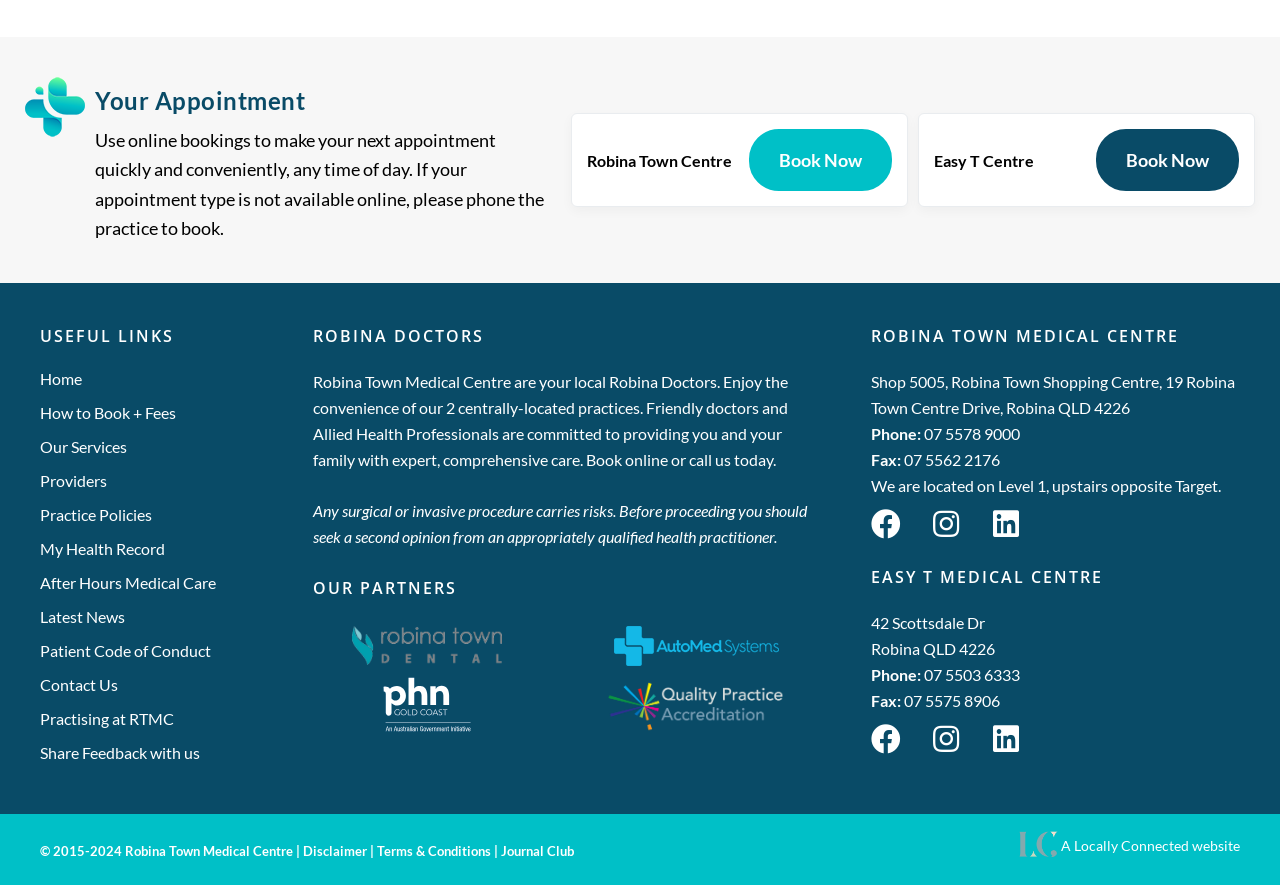Answer with a single word or phrase: 
What is the phone number of Robina Town Medical Centre?

07 5578 9000